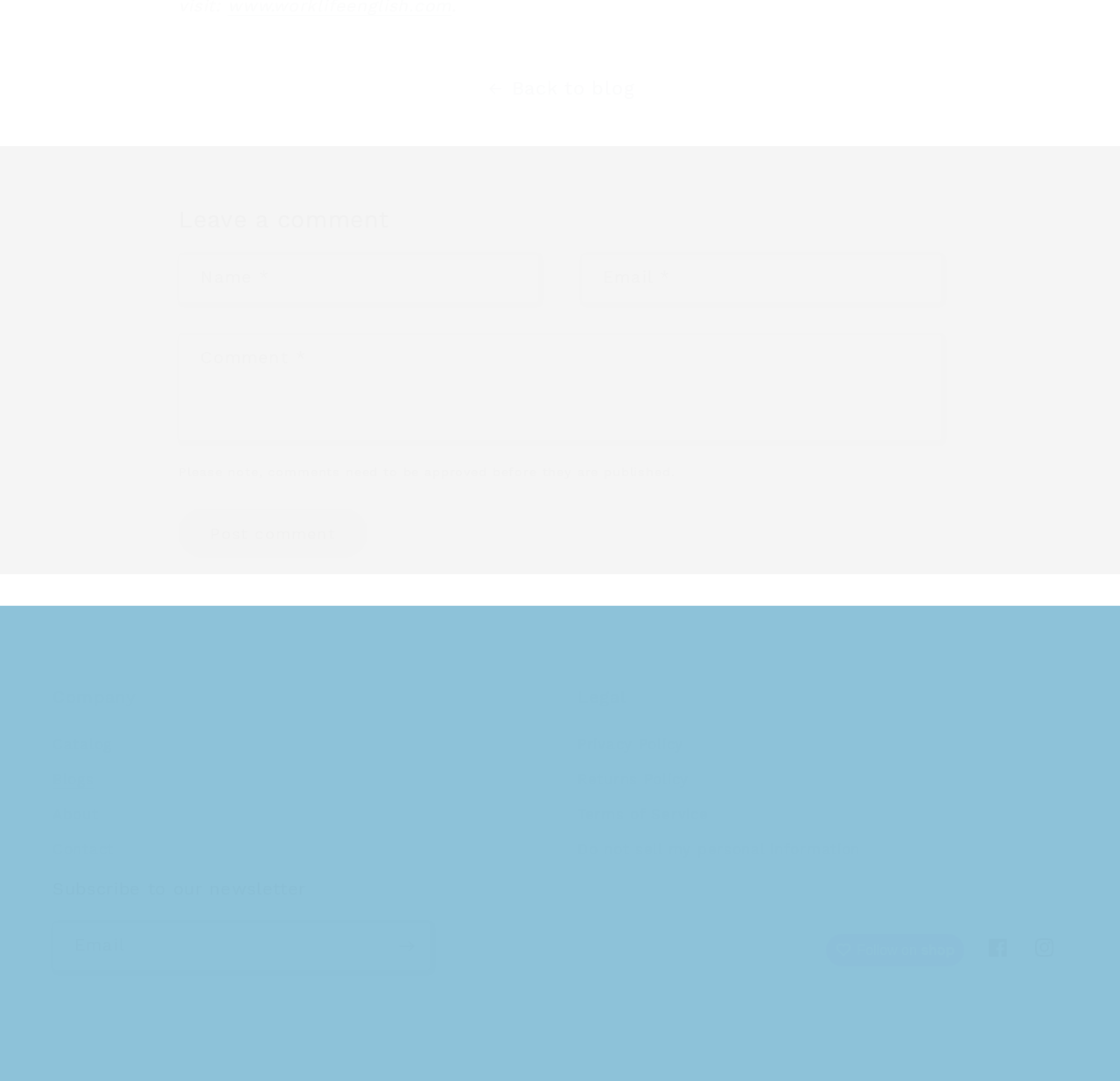Find the bounding box coordinates of the clickable area that will achieve the following instruction: "Leave a comment".

[0.16, 0.19, 0.84, 0.217]